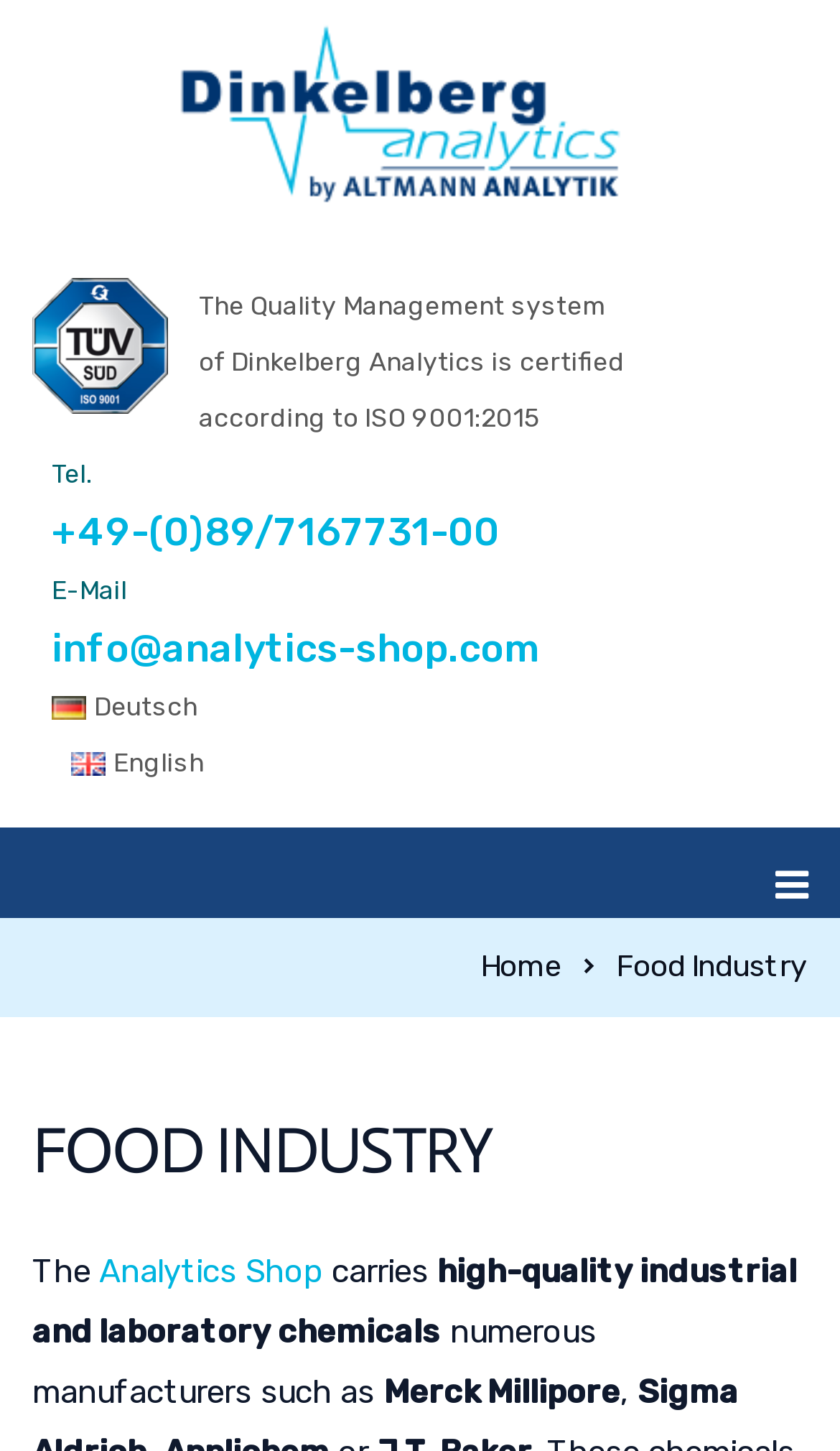Generate a detailed explanation of the webpage's features and information.

The webpage is about Dinkelberg Analytics, a company in the food industry. At the top left, there is a small image, and next to it, a heading that reads "The Quality Management system of Dinkelberg Analytics is certified according to ISO 9001:2015". 

Below this heading, there is a section with contact information, including a phone number and an email address. To the right of this section, there are two language options, "Deutsch" and "English", each with a corresponding flag icon.

In the middle of the page, there is a main navigation menu with a "Home" link. To the right of this menu, there is a large heading that reads "FOOD INDUSTRY" in bold font. Below this heading, there is a paragraph of text that describes the company's services, stating that "Analytics Shop carries high-quality industrial and laboratory chemicals from numerous manufacturers such as Merck Millipore".